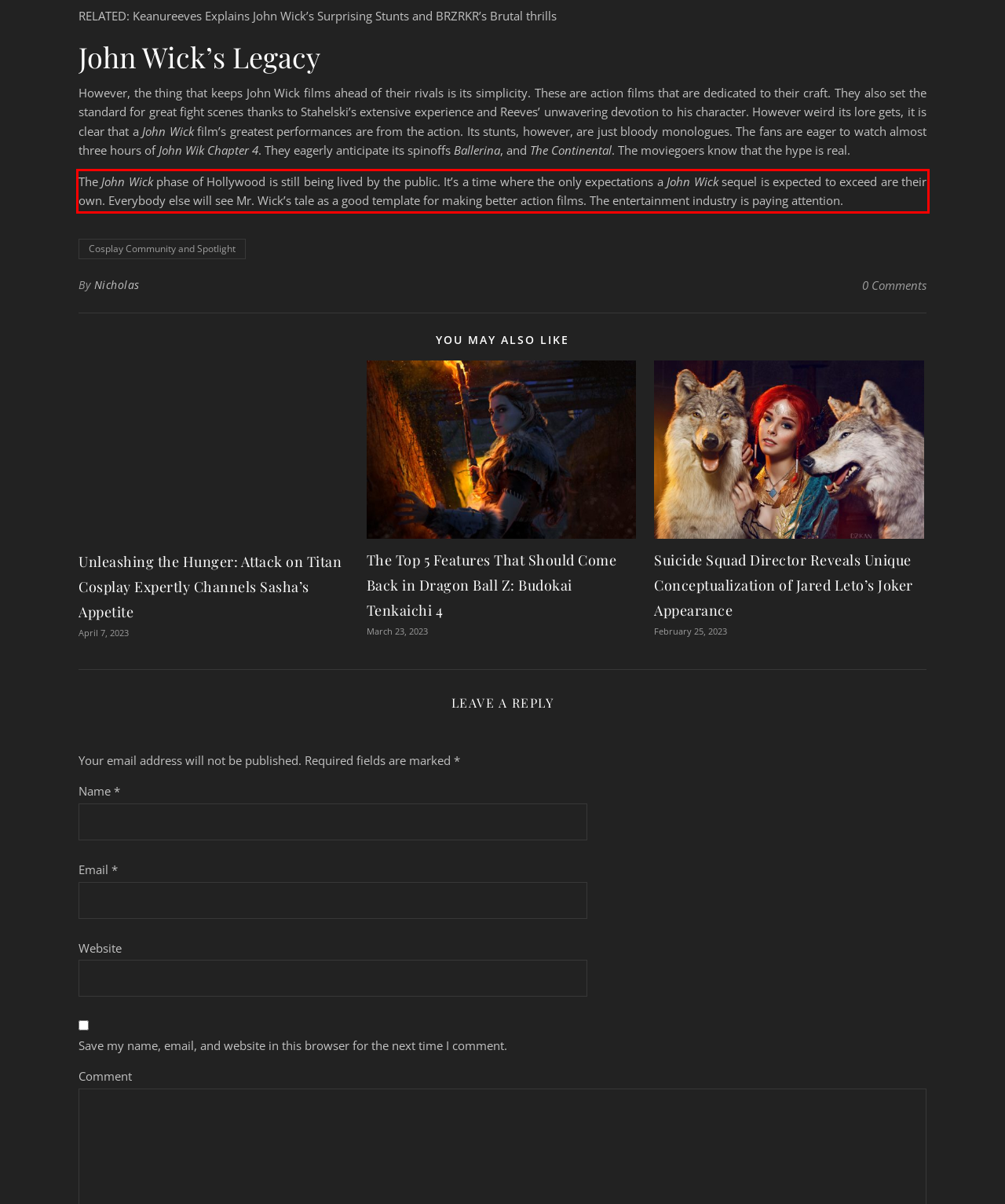Please identify the text within the red rectangular bounding box in the provided webpage screenshot.

The John Wick phase of Hollywood is still being lived by the public. It’s a time where the only expectations a John Wick sequel is expected to exceed are their own. Everybody else will see Mr. Wick’s tale as a good template for making better action films. The entertainment industry is paying attention.